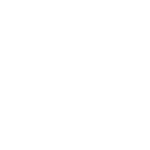What type of bicycles does Wilier Triestina offer?
Refer to the image and provide a one-word or short phrase answer.

Road, gravel, and triathlon